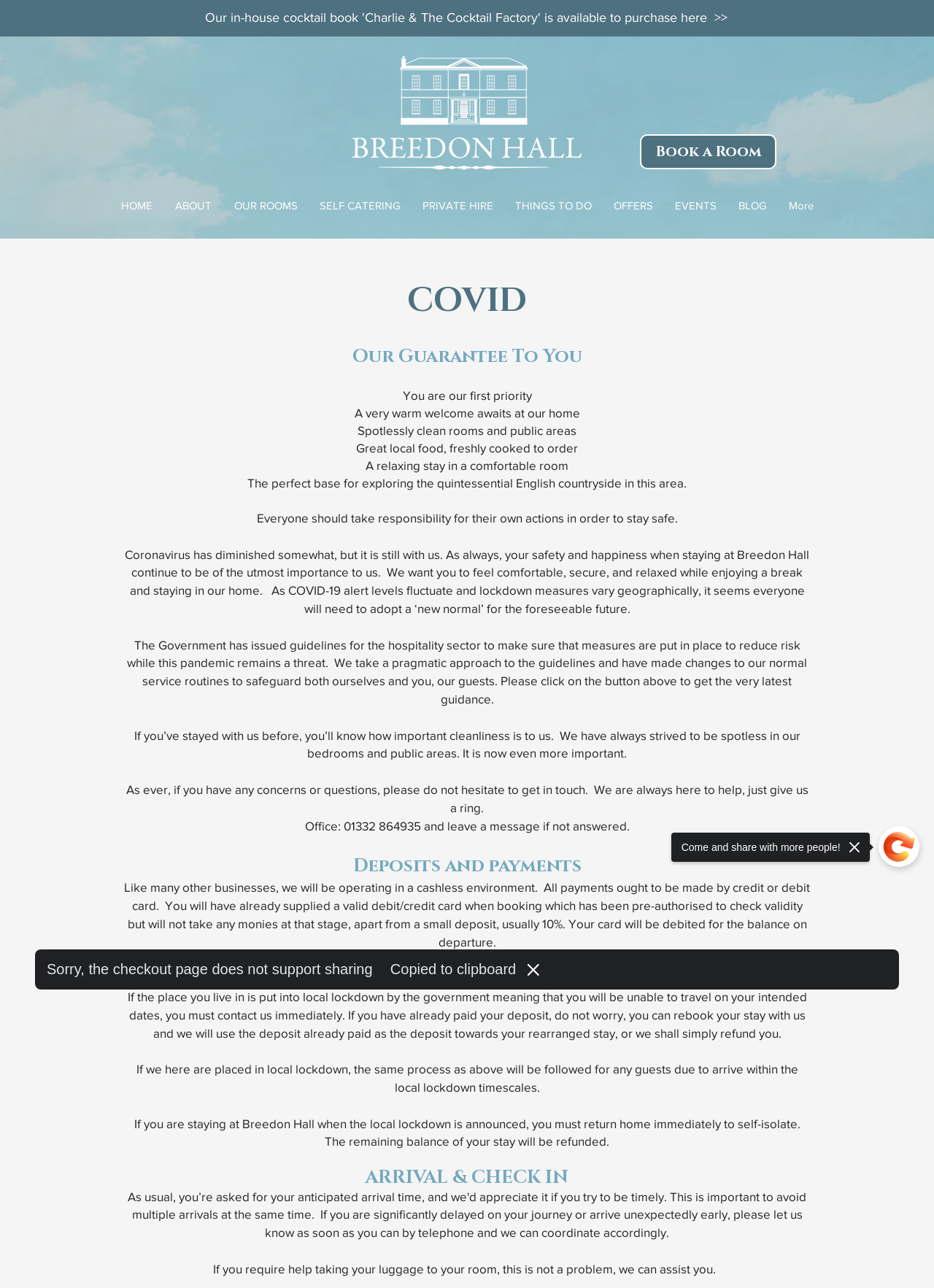Identify the bounding box coordinates of the region that needs to be clicked to carry out this instruction: "Check updates and latest information". Provide these coordinates as four float numbers ranging from 0 to 1, i.e., [left, top, right, bottom].

[0.286, 0.005, 0.713, 0.022]